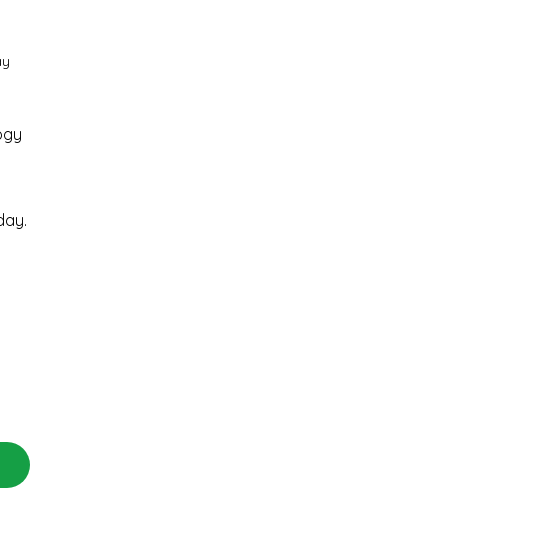Give a meticulous account of what the image depicts.

The image showcases a visually engaging print dedicated to individuals born on December 18th, highlighting their unique traits and characteristics. The design features decorative elements that symbolize creativity and fast learning, embodying the essence of those born on this day. Below the print, essential details are provided, including a price of €14.99 and the delivery date range from May 14 to May 15, 2024. Accompanying the print, there is a descriptive excerpt that emphasizes the astrological and numerological significance of this birthday, revealing the strengths and challenges faced by those born on December 18. The artwork is available in various colors, inviting personalization for a special birthday gift.